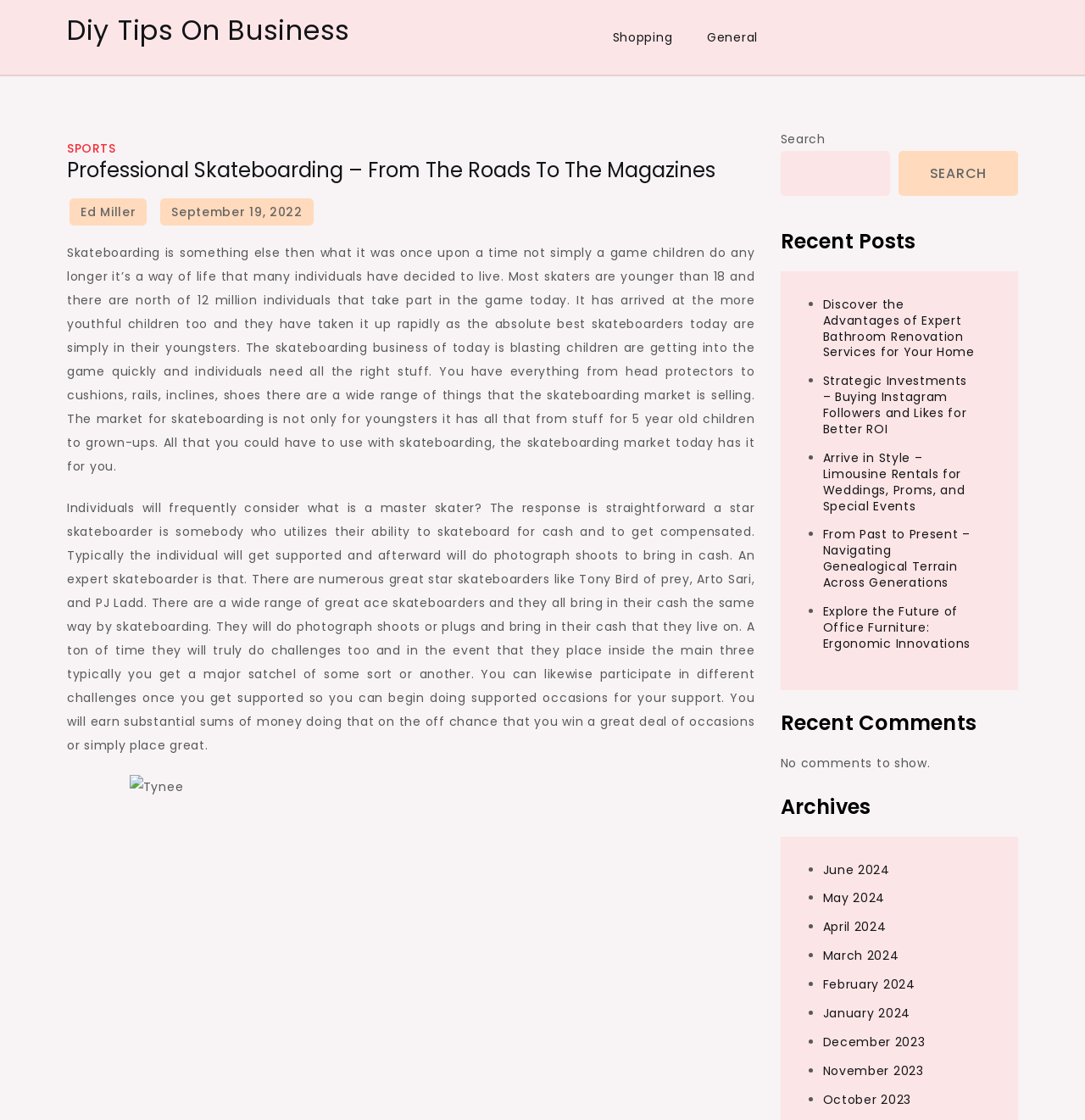What is the topic of the article?
From the image, respond with a single word or phrase.

Skateboarding